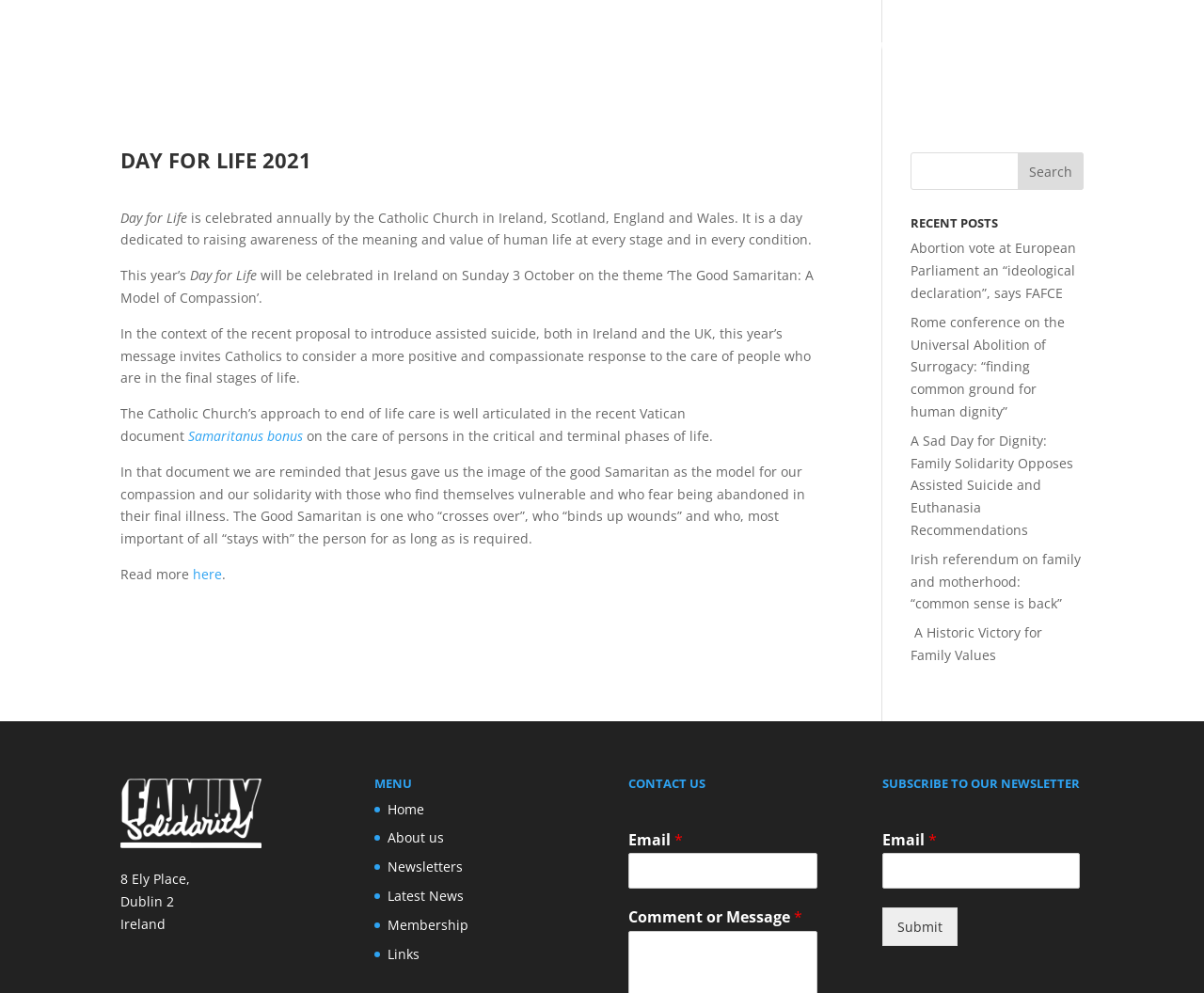Answer the question using only a single word or phrase: 
What is the theme of Day for Life 2021?

The Good Samaritan